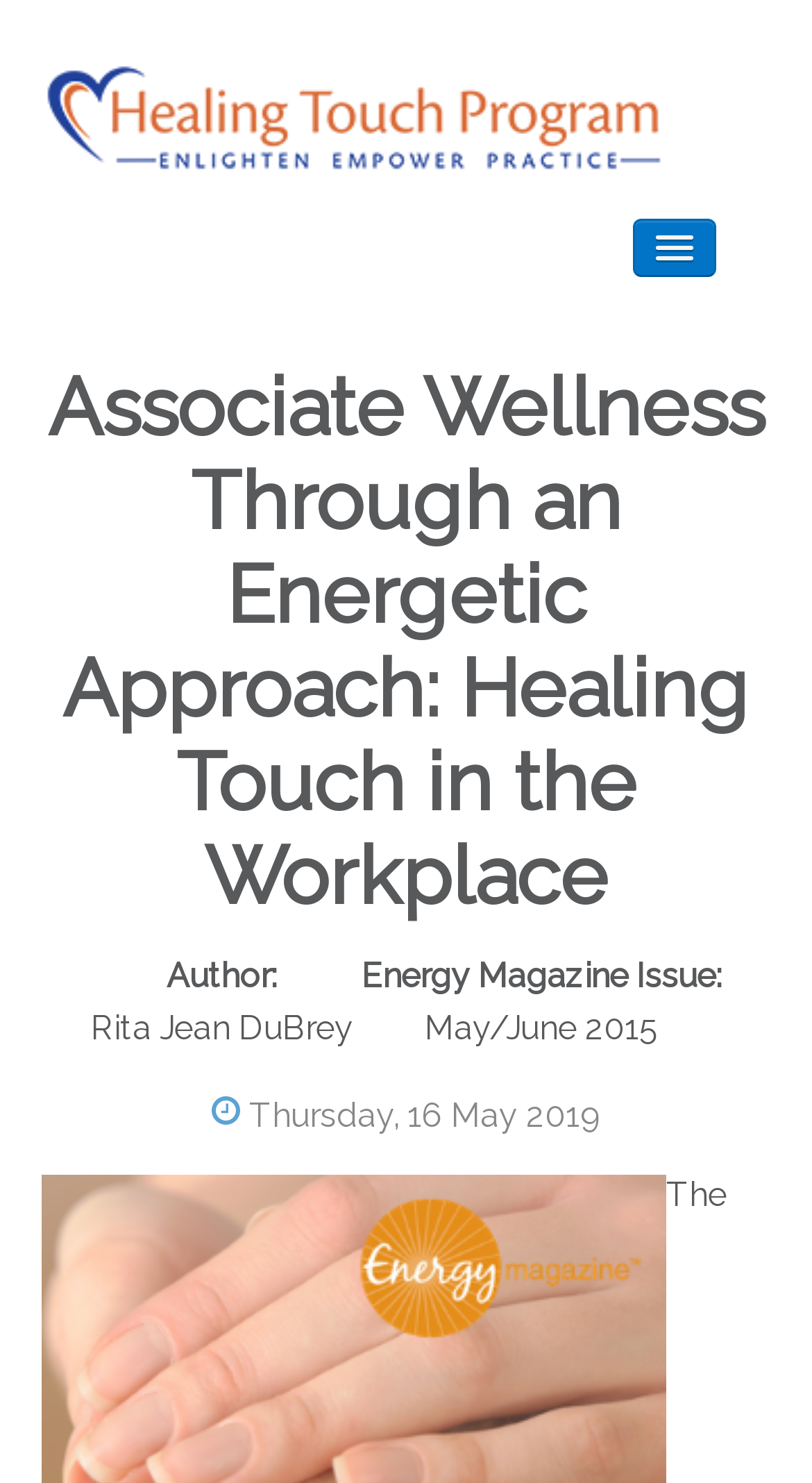Summarize the webpage with intricate details.

The webpage appears to be a blog post from the Healing Touch Program, a leader in energy medicine. At the top left of the page, there is a logo of the Healing Touch Program, which is also a link. Below the logo, there is a horizontal navigation menu with six links: Home, Training, Practitioner Directory, Blog, Shop, and Science.

The main content of the page is a blog post titled "Associate Wellness Through an Energetic Approach: Healing Touch in the Workplace". The title is a heading that spans almost the entire width of the page. Below the title, there is information about the author, Rita Jean DuBrey, and the issue of Energy Magazine in which the article was published, May/June 2015. 

On the right side of the author's name, there is a timestamp indicating that the post was published on Thursday, 16 May 2019. The rest of the page likely contains the content of the blog post, but the details are not provided in the accessibility tree.